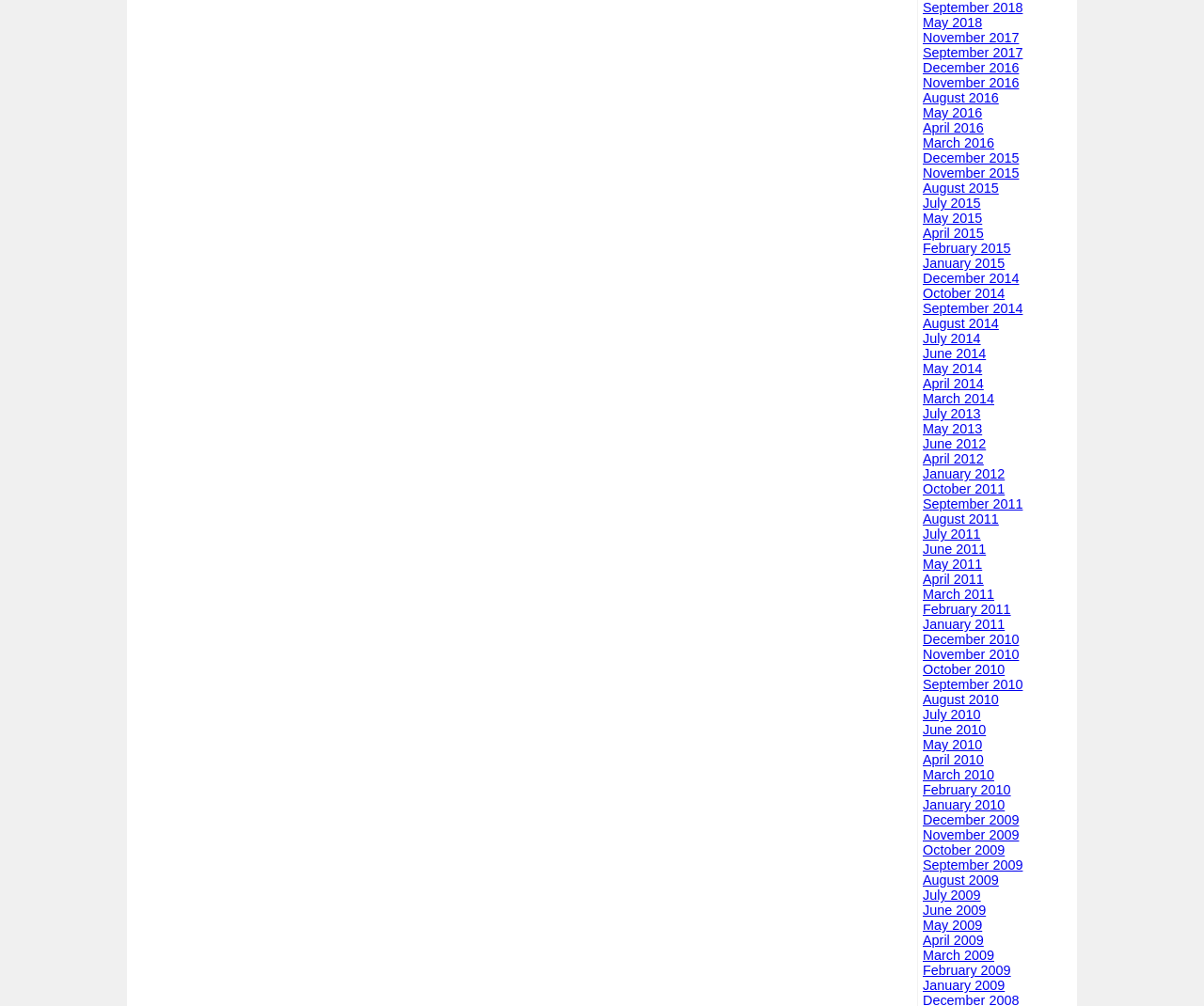Answer the following query concisely with a single word or phrase:
Are there any links from the year 2019?

No